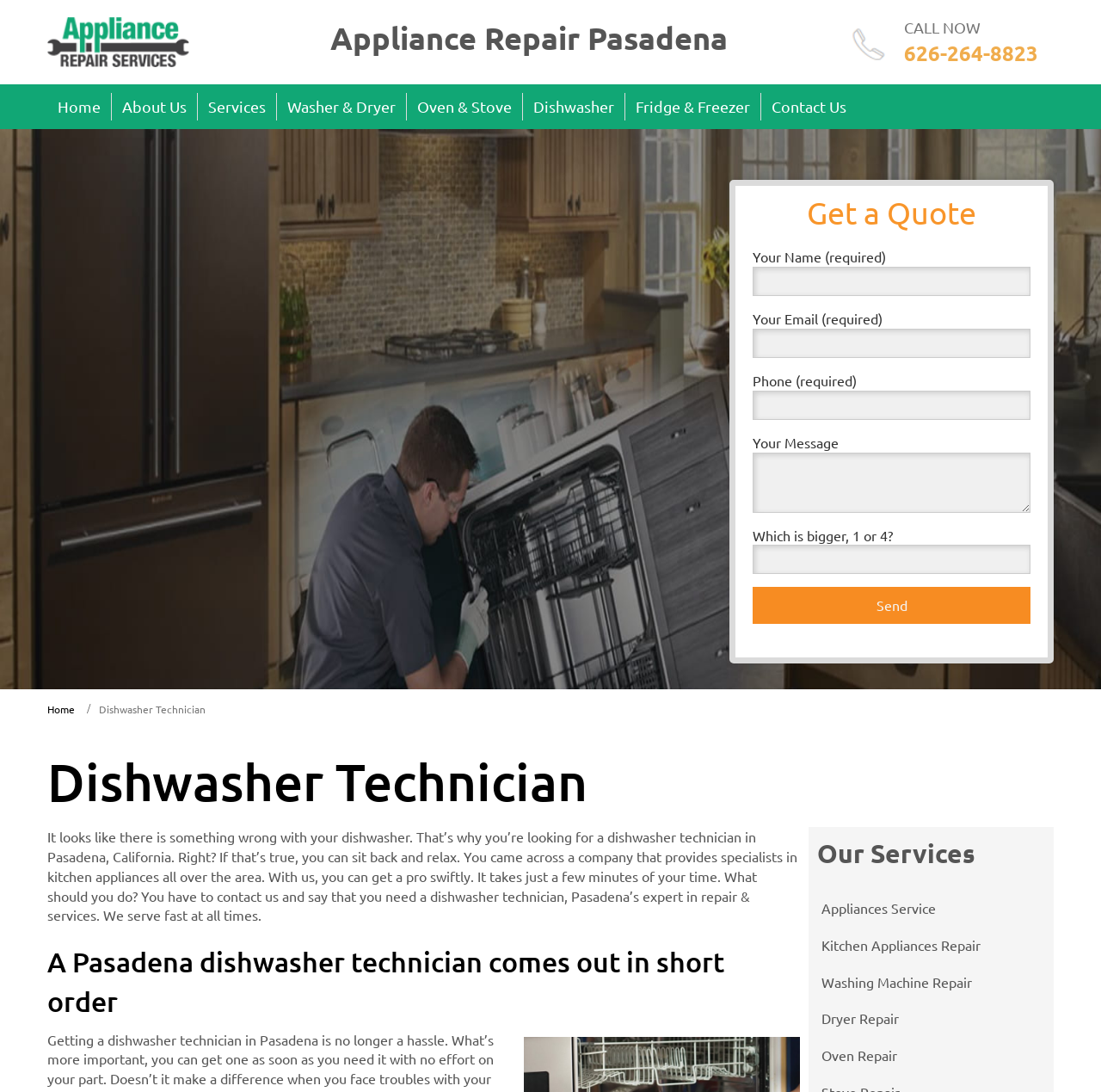Given the element description Appliances Service, identify the bounding box coordinates for the UI element on the webpage screenshot. The format should be (top-left x, top-left y, bottom-right x, bottom-right y), with values between 0 and 1.

[0.734, 0.815, 0.862, 0.848]